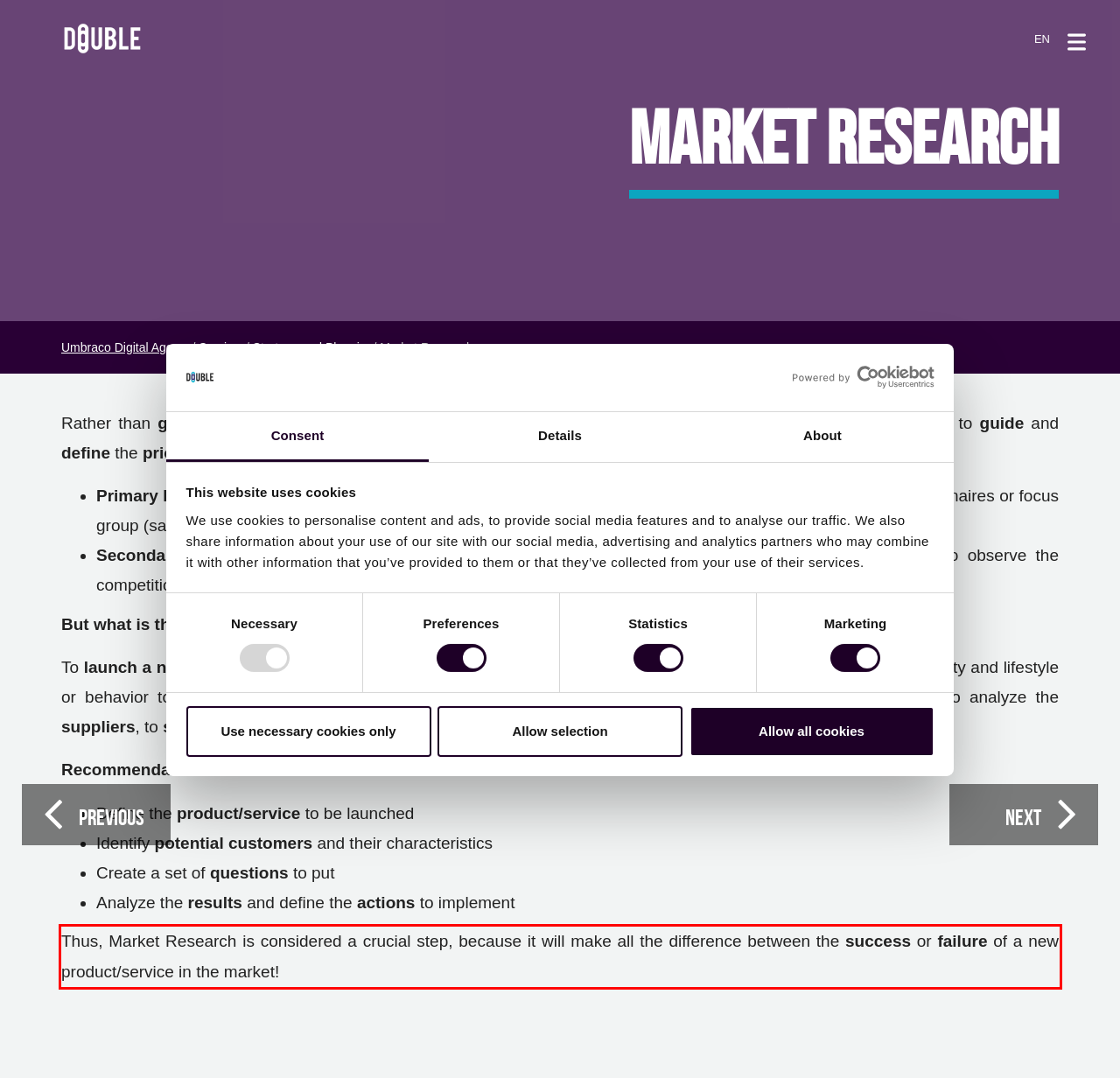Analyze the screenshot of a webpage where a red rectangle is bounding a UI element. Extract and generate the text content within this red bounding box.

Thus, Market Research is considered a crucial step, because it will make all the difference between the success or failure of a new product/service in the market!